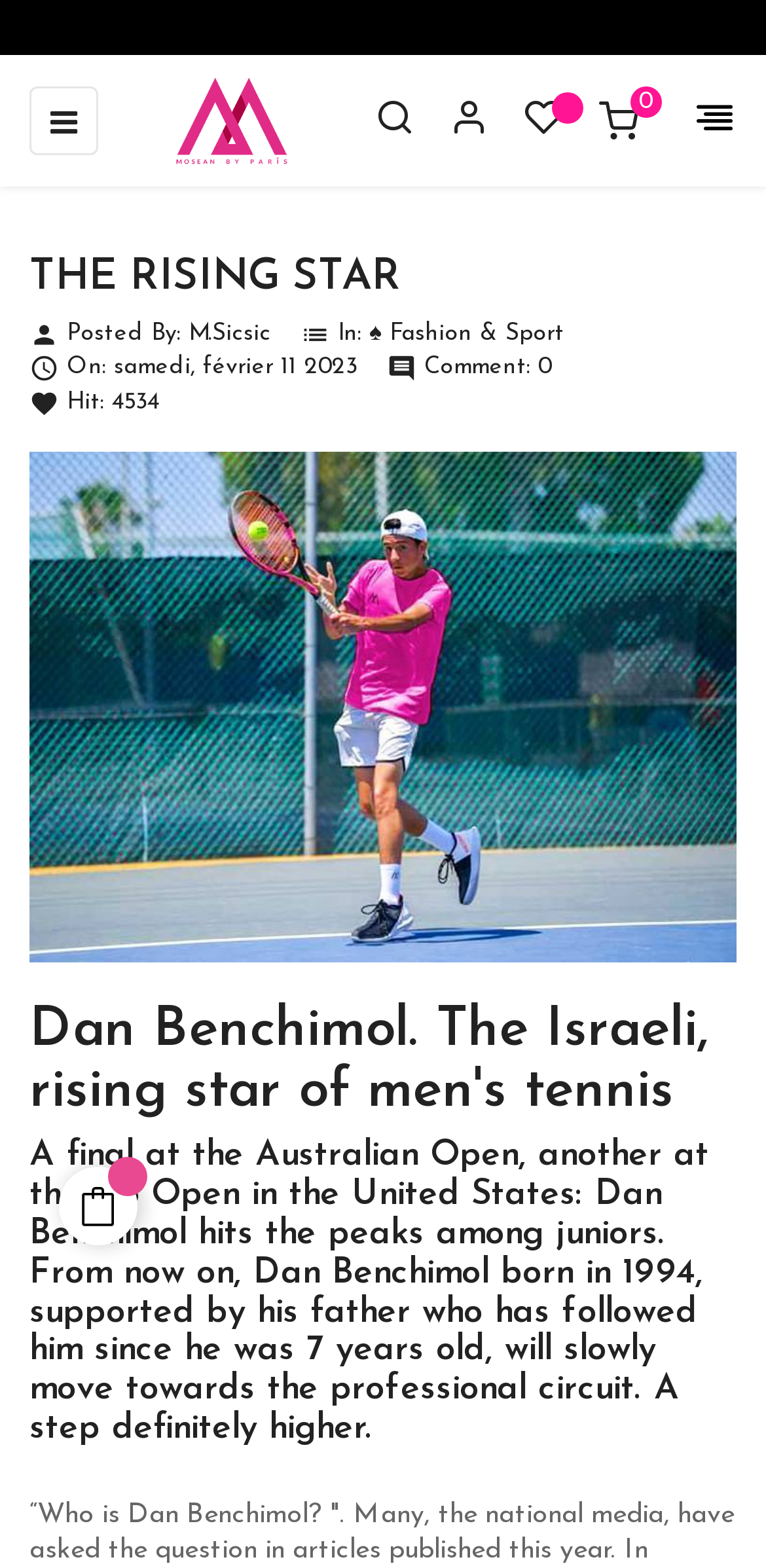Locate the bounding box coordinates of the element that needs to be clicked to carry out the instruction: "Toggle navigation". The coordinates should be given as four float numbers ranging from 0 to 1, i.e., [left, top, right, bottom].

[0.038, 0.055, 0.128, 0.099]